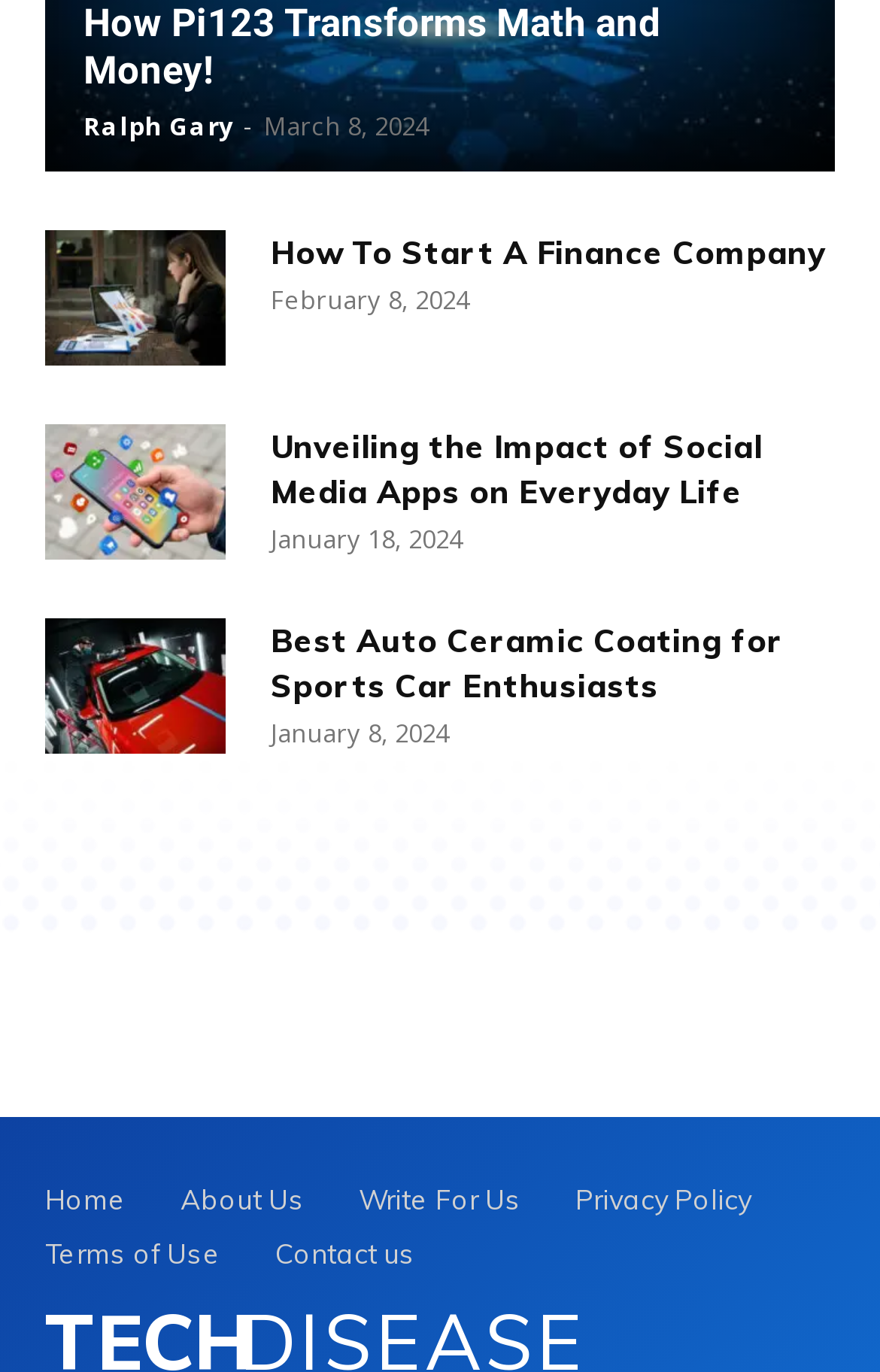Please specify the bounding box coordinates of the clickable region necessary for completing the following instruction: "Contact the website administrator". The coordinates must consist of four float numbers between 0 and 1, i.e., [left, top, right, bottom].

[0.313, 0.895, 0.472, 0.935]